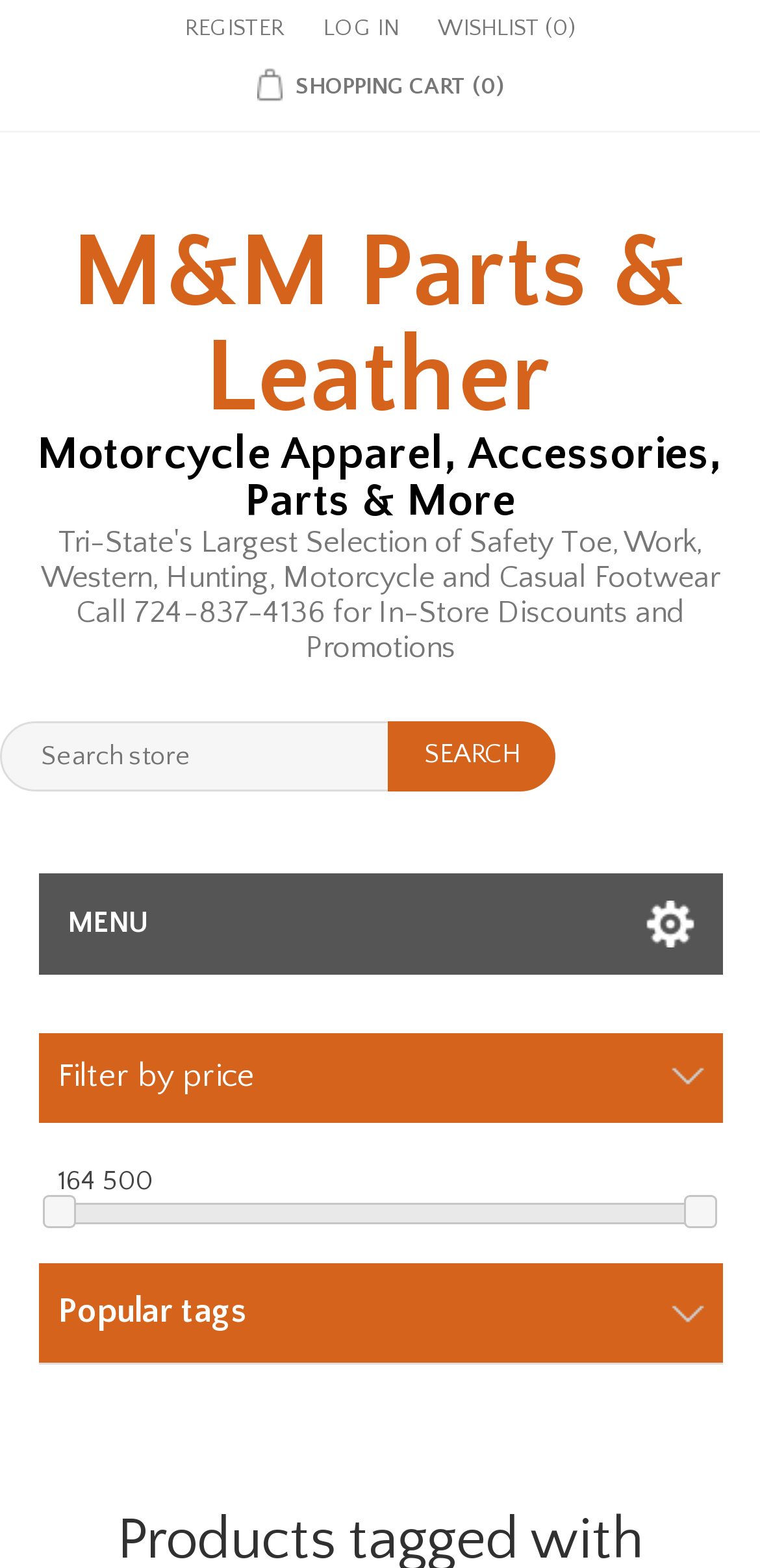Refer to the screenshot and give an in-depth answer to this question: What is the purpose of the textbox?

I found the purpose of the textbox by looking at the text 'Search store' next to the textbox.